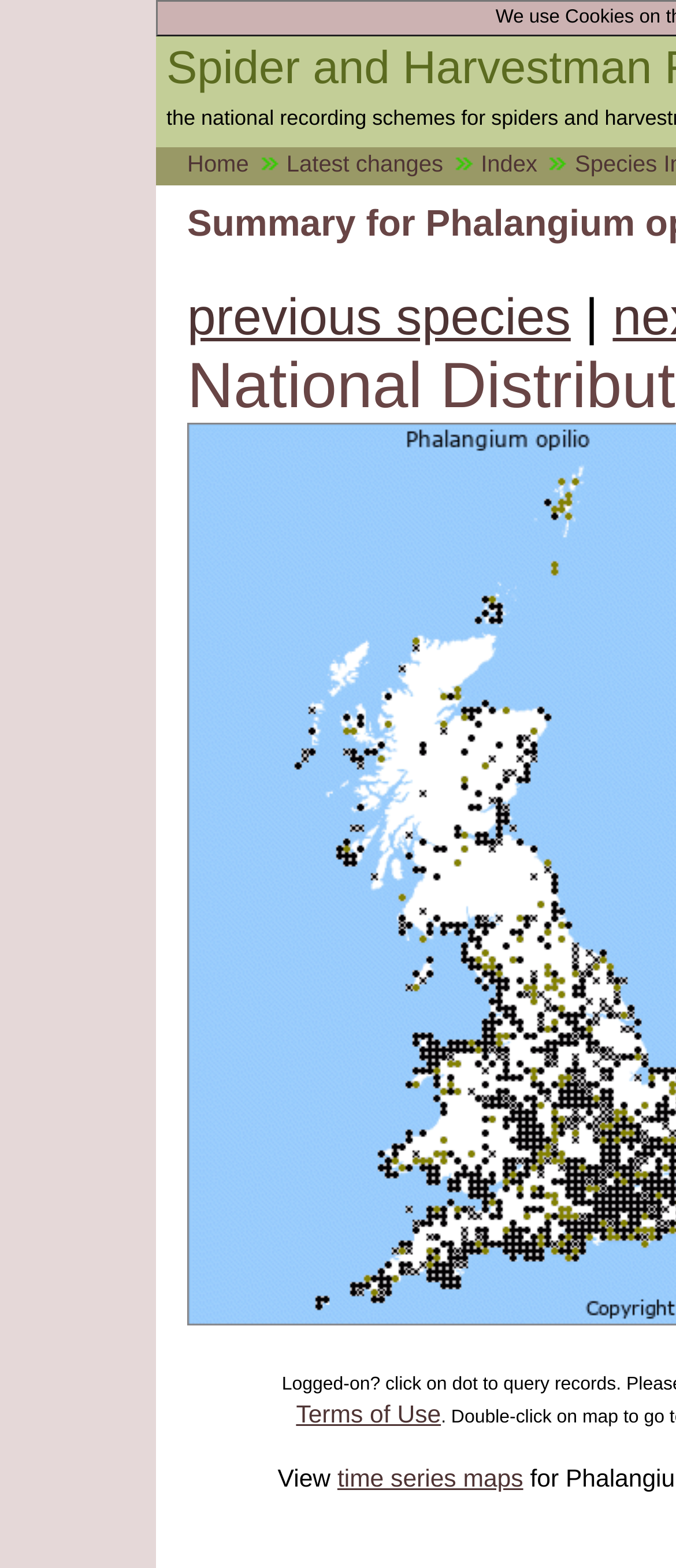Using the webpage screenshot, locate the HTML element that fits the following description and provide its bounding box: "time series maps".

[0.499, 0.935, 0.774, 0.953]